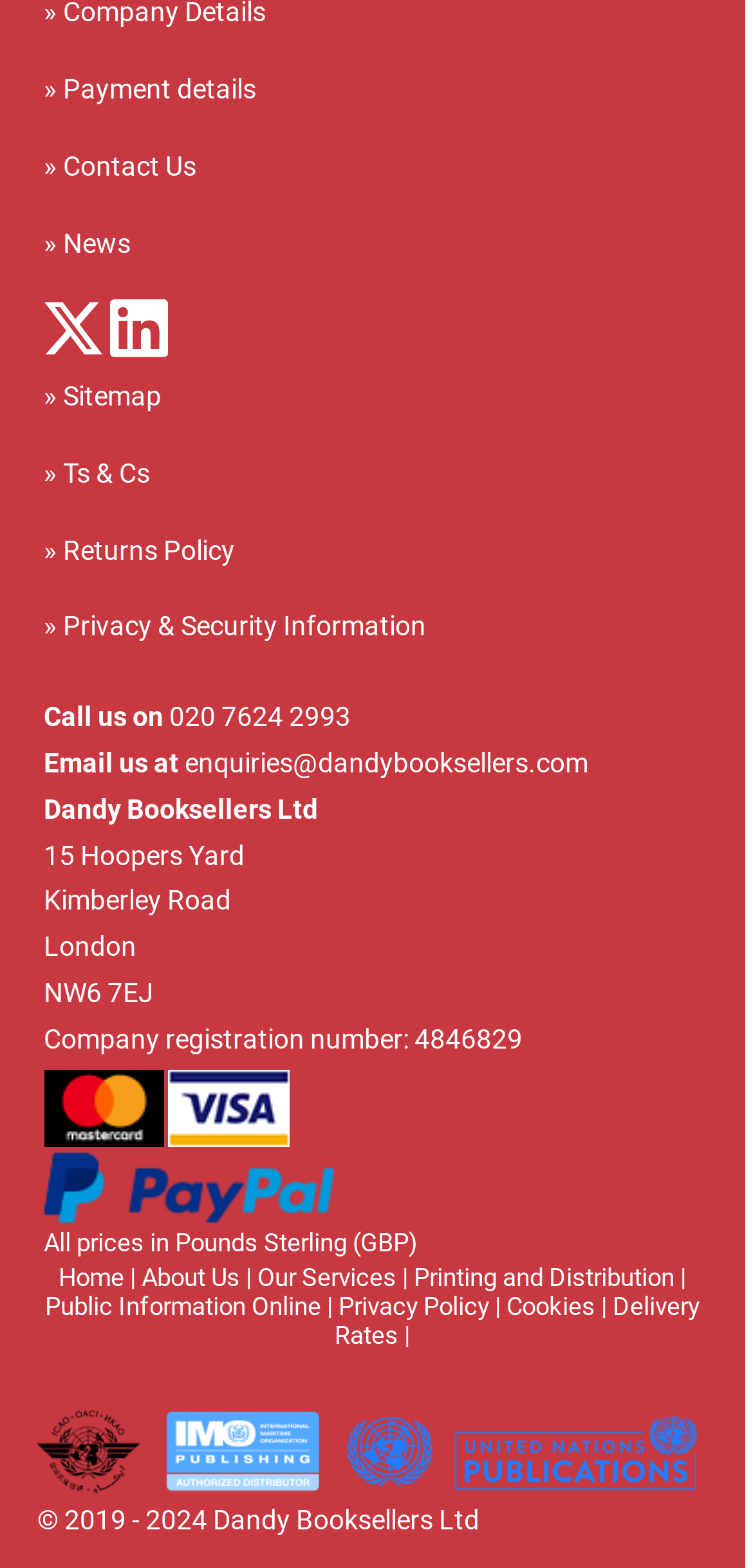Could you determine the bounding box coordinates of the clickable element to complete the instruction: "View LinkedIn page"? Provide the coordinates as four float numbers between 0 and 1, i.e., [left, top, right, bottom].

[0.146, 0.216, 0.222, 0.23]